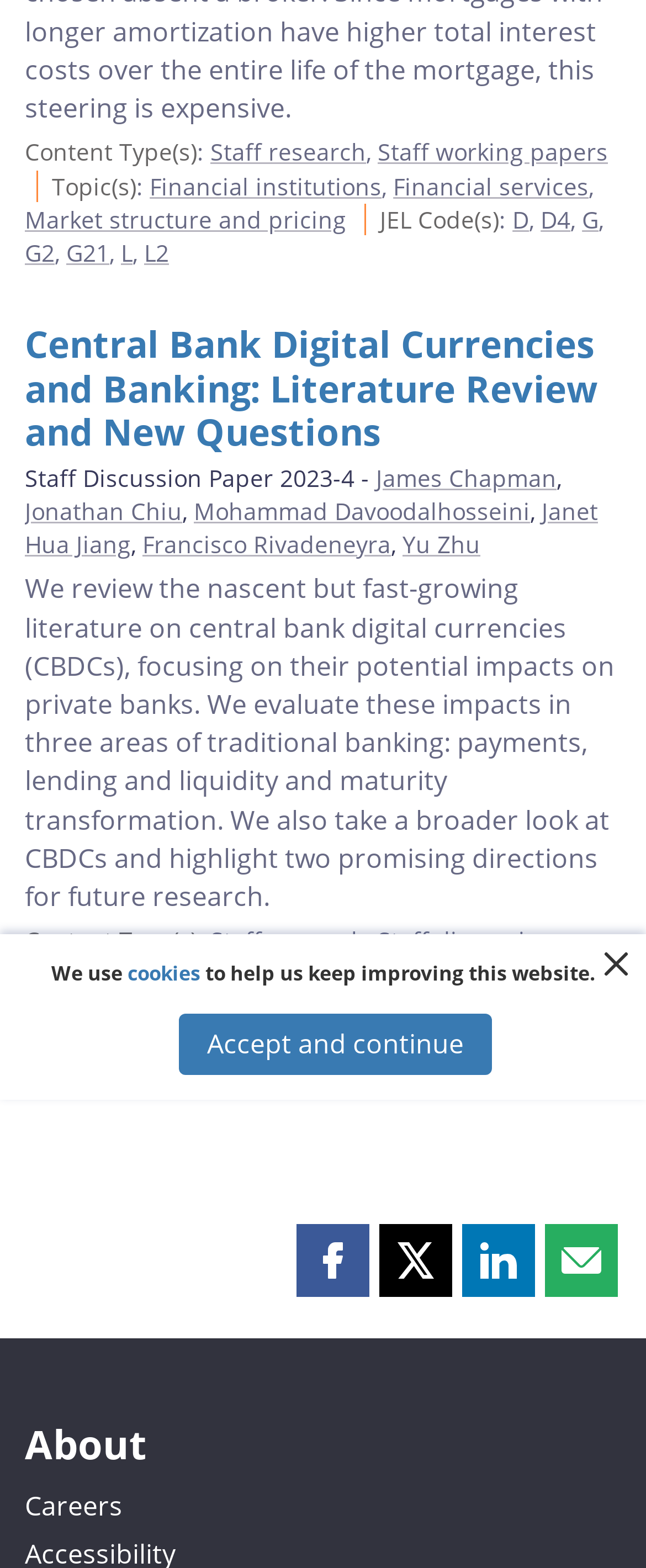Kindly determine the bounding box coordinates for the clickable area to achieve the given instruction: "Click on the 'Careers' link".

[0.038, 0.949, 0.19, 0.972]